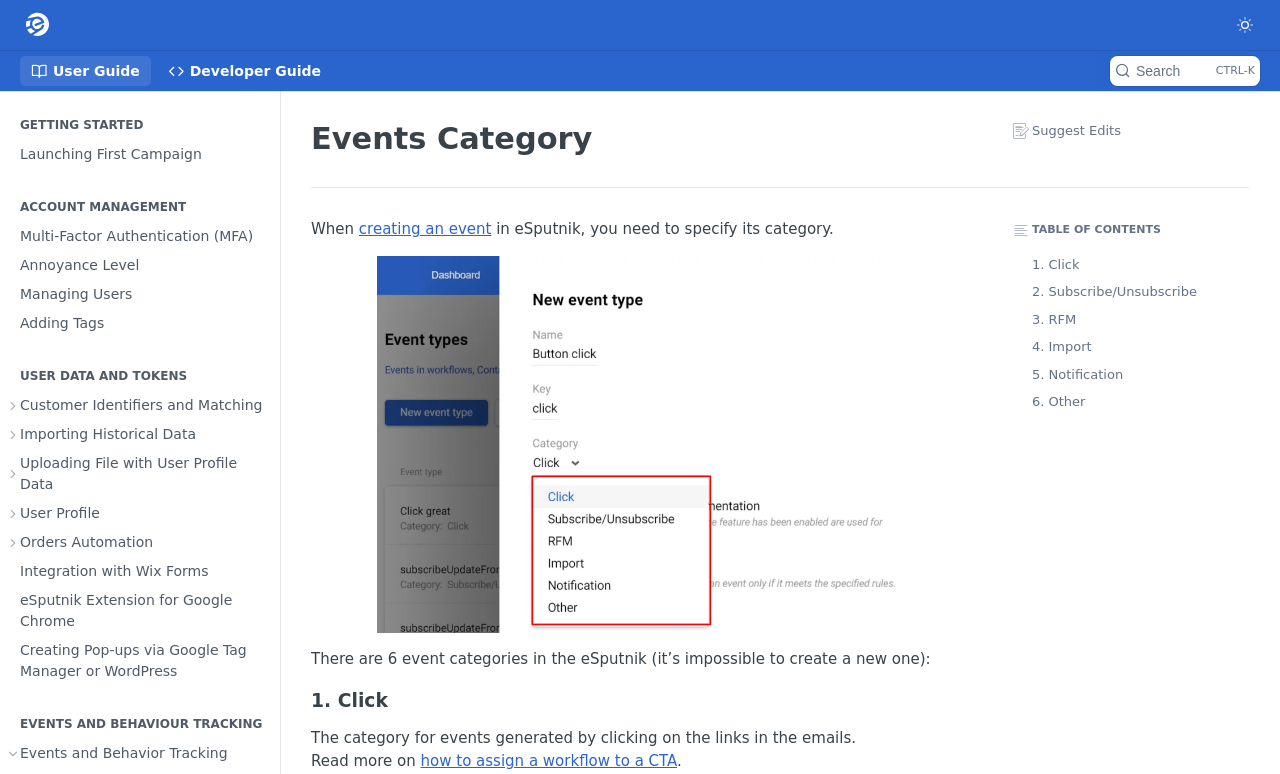Give a short answer using one word or phrase for the question:
What is the topic of the 'USER DATA AND TOKENS' section?

Customer Identifiers and Matching